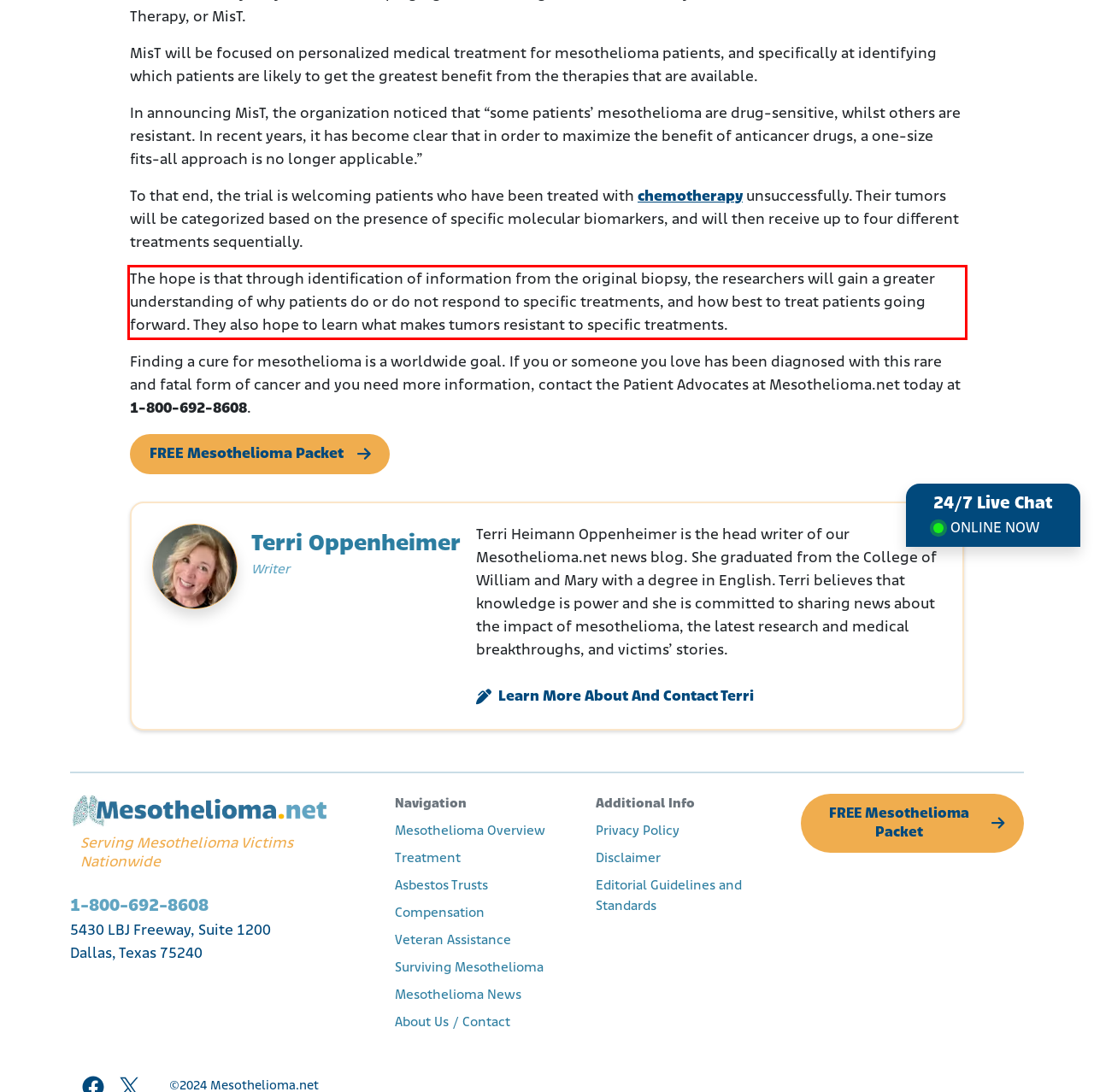Extract and provide the text found inside the red rectangle in the screenshot of the webpage.

The hope is that through identification of information from the original biopsy, the researchers will gain a greater understanding of why patients do or do not respond to specific treatments, and how best to treat patients going forward. They also hope to learn what makes tumors resistant to specific treatments.